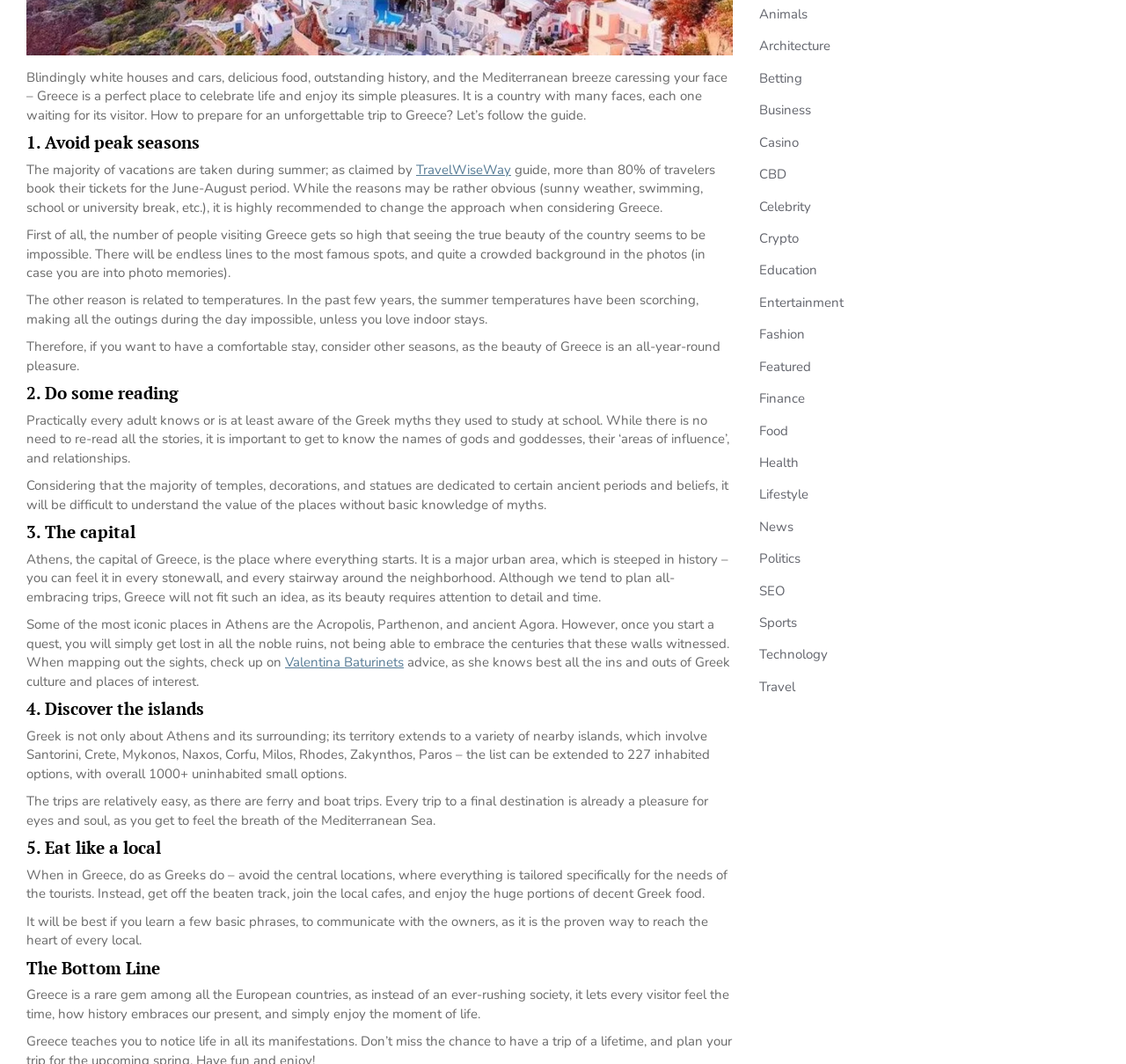Please find the bounding box coordinates in the format (top-left x, top-left y, bottom-right x, bottom-right y) for the given element description. Ensure the coordinates are floating point numbers between 0 and 1. Description: News

[0.674, 0.487, 0.705, 0.503]